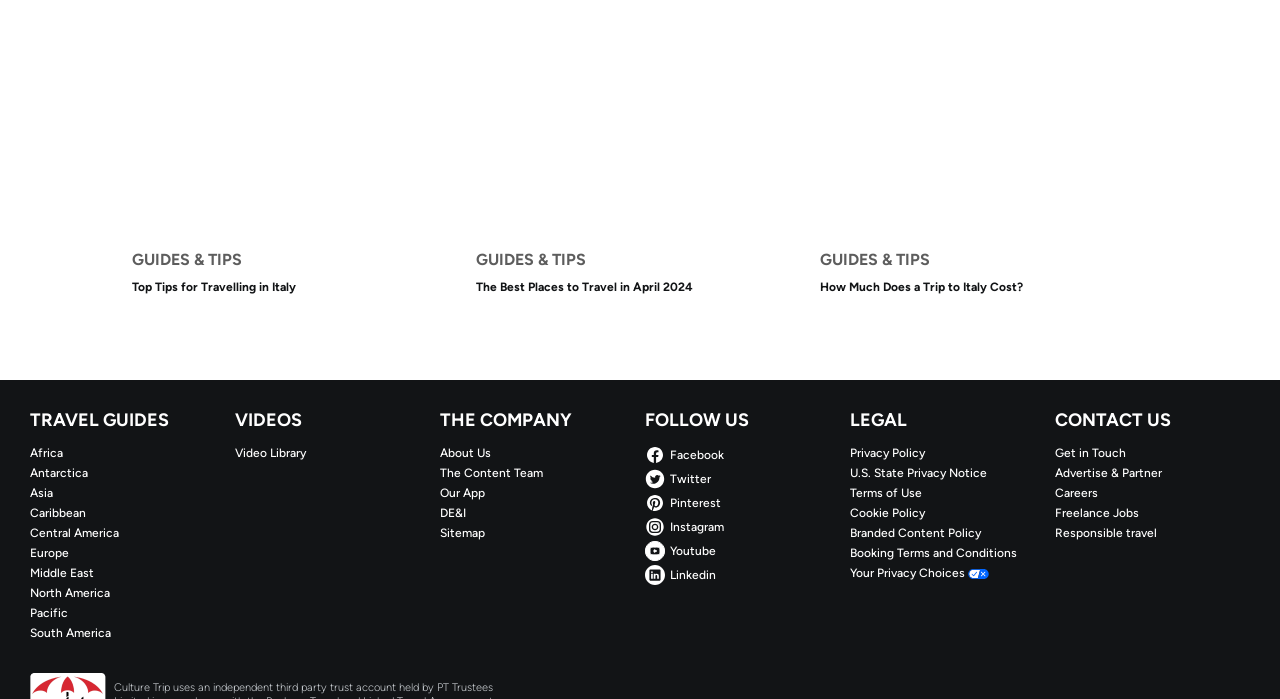How many continents are listed in the TRAVEL GUIDES section?
Using the image as a reference, give a one-word or short phrase answer.

7